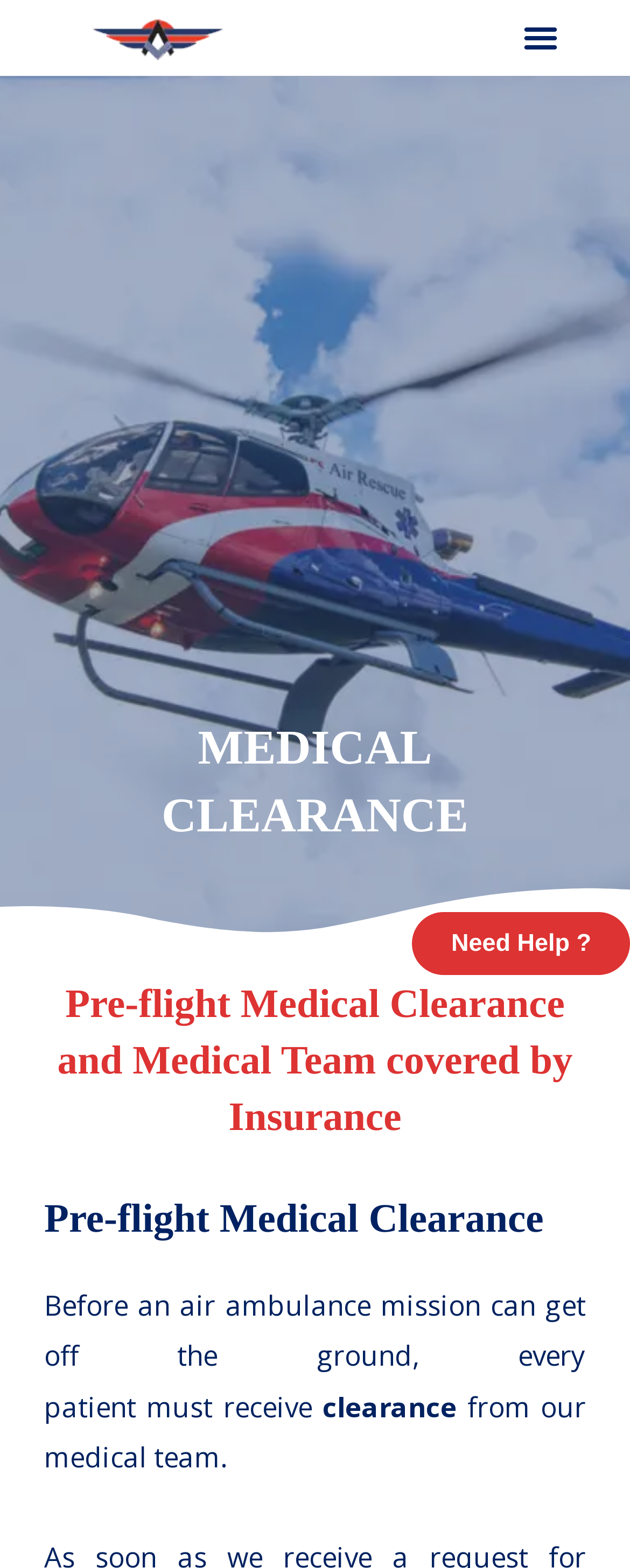Please give a short response to the question using one word or a phrase:
Is there a button to ask for help?

Yes